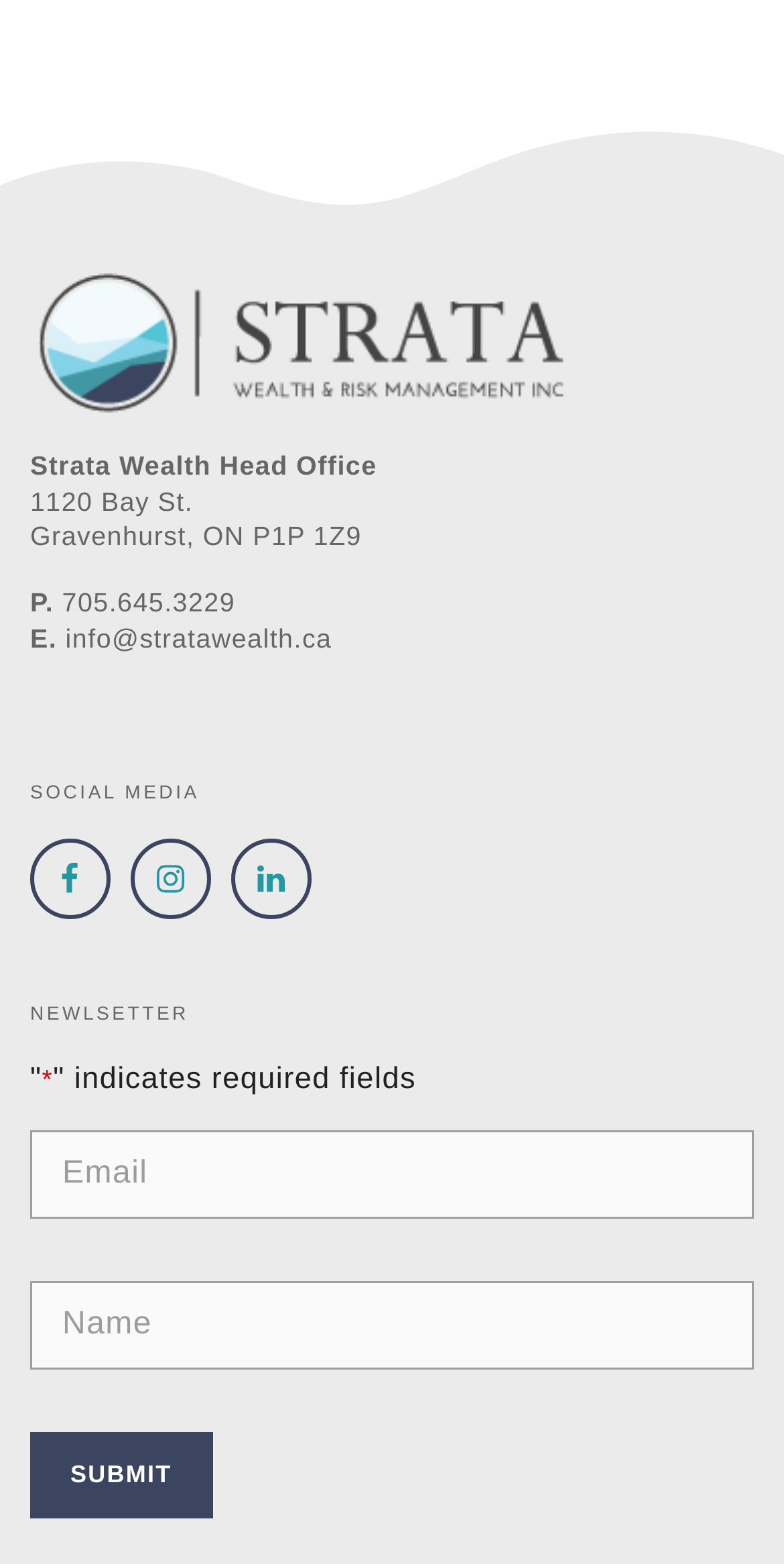Give a one-word or phrase response to the following question: What is the label of the button at the bottom of the webpage?

SUBMIT